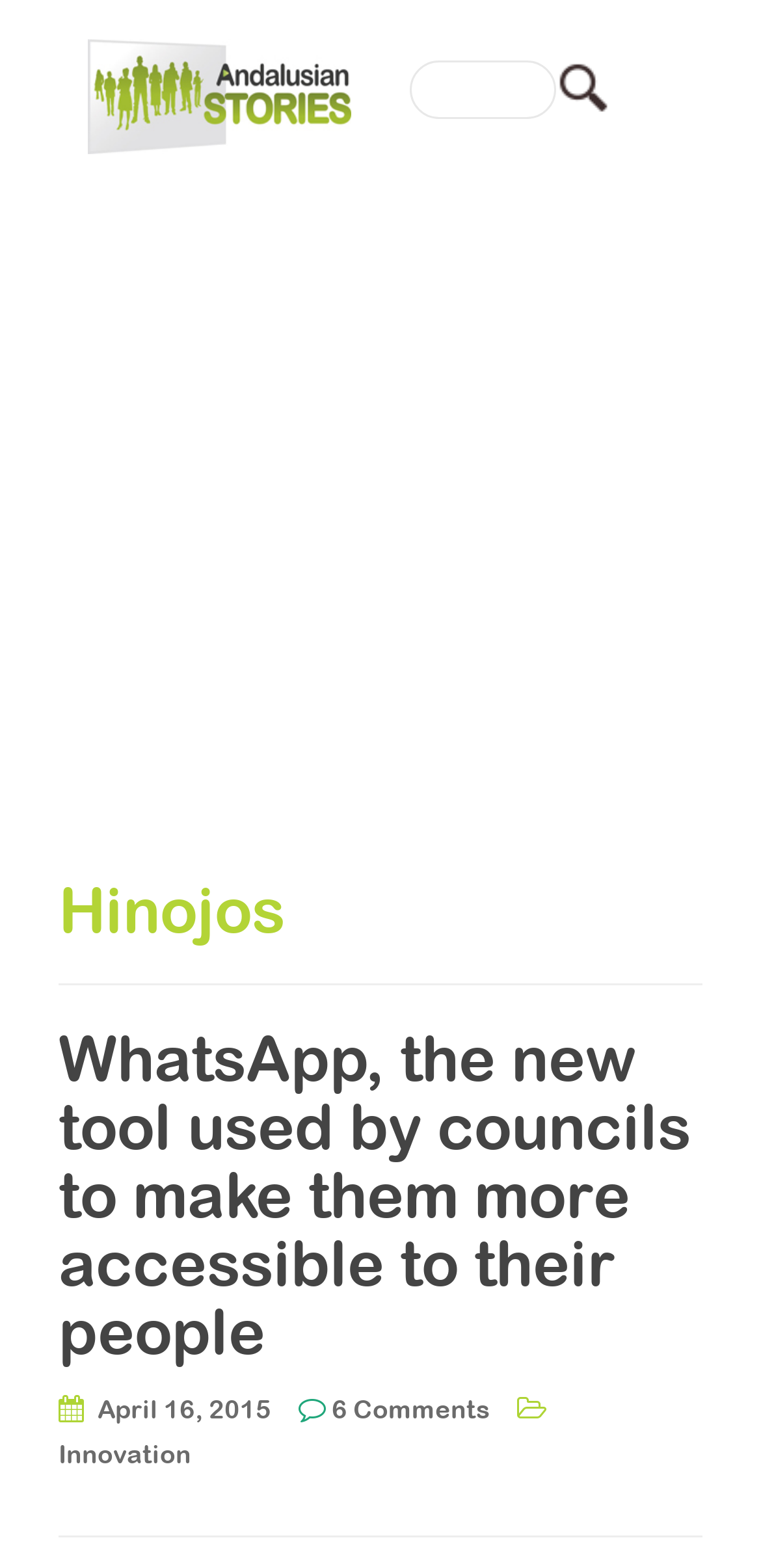Could you locate the bounding box coordinates for the section that should be clicked to accomplish this task: "click the WhatsApp, the new tool used by councils to make them more accessible to their people link".

[0.077, 0.651, 0.908, 0.873]